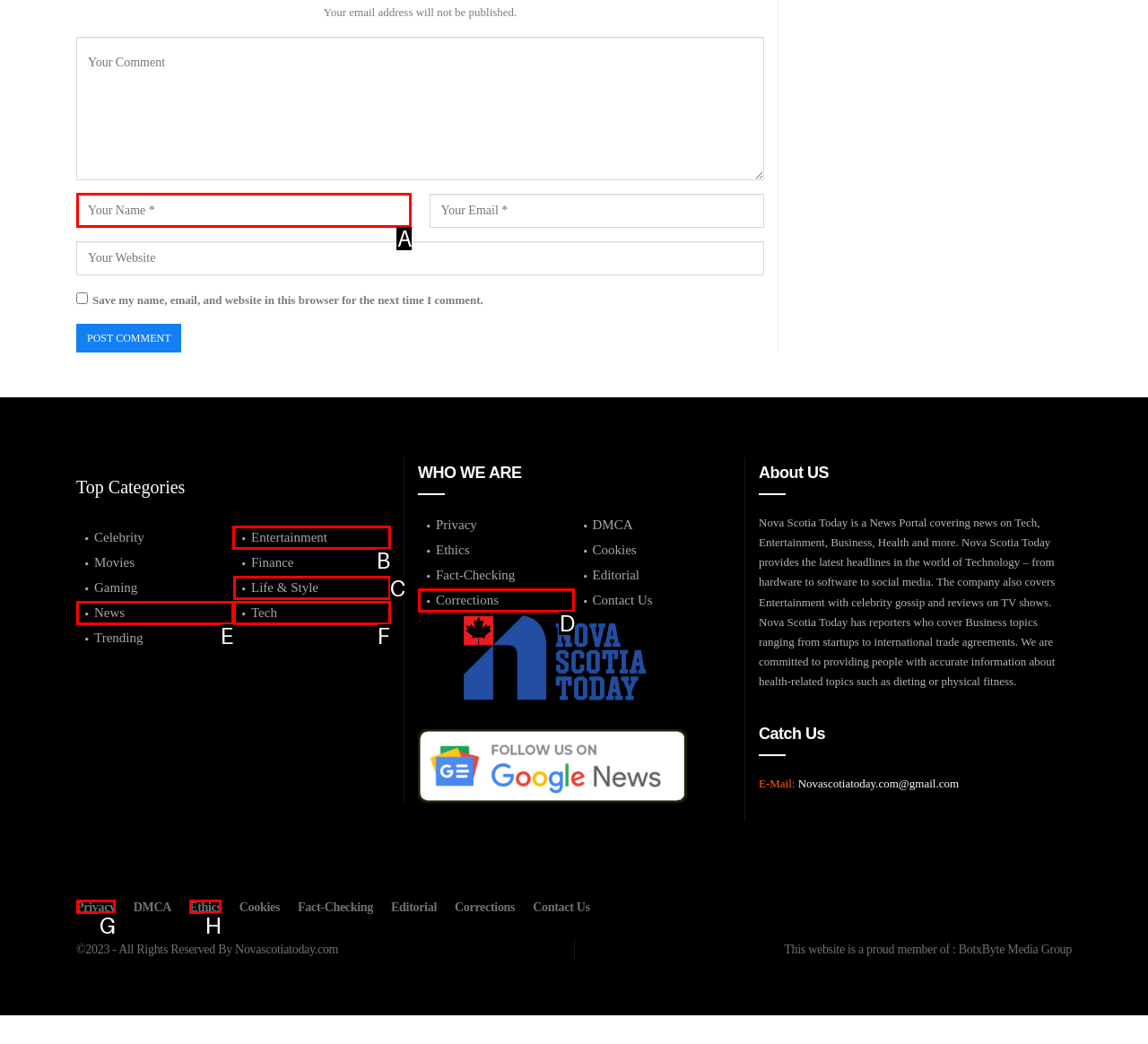Determine the HTML element to click for the instruction: Click the Entertainment link.
Answer with the letter corresponding to the correct choice from the provided options.

B